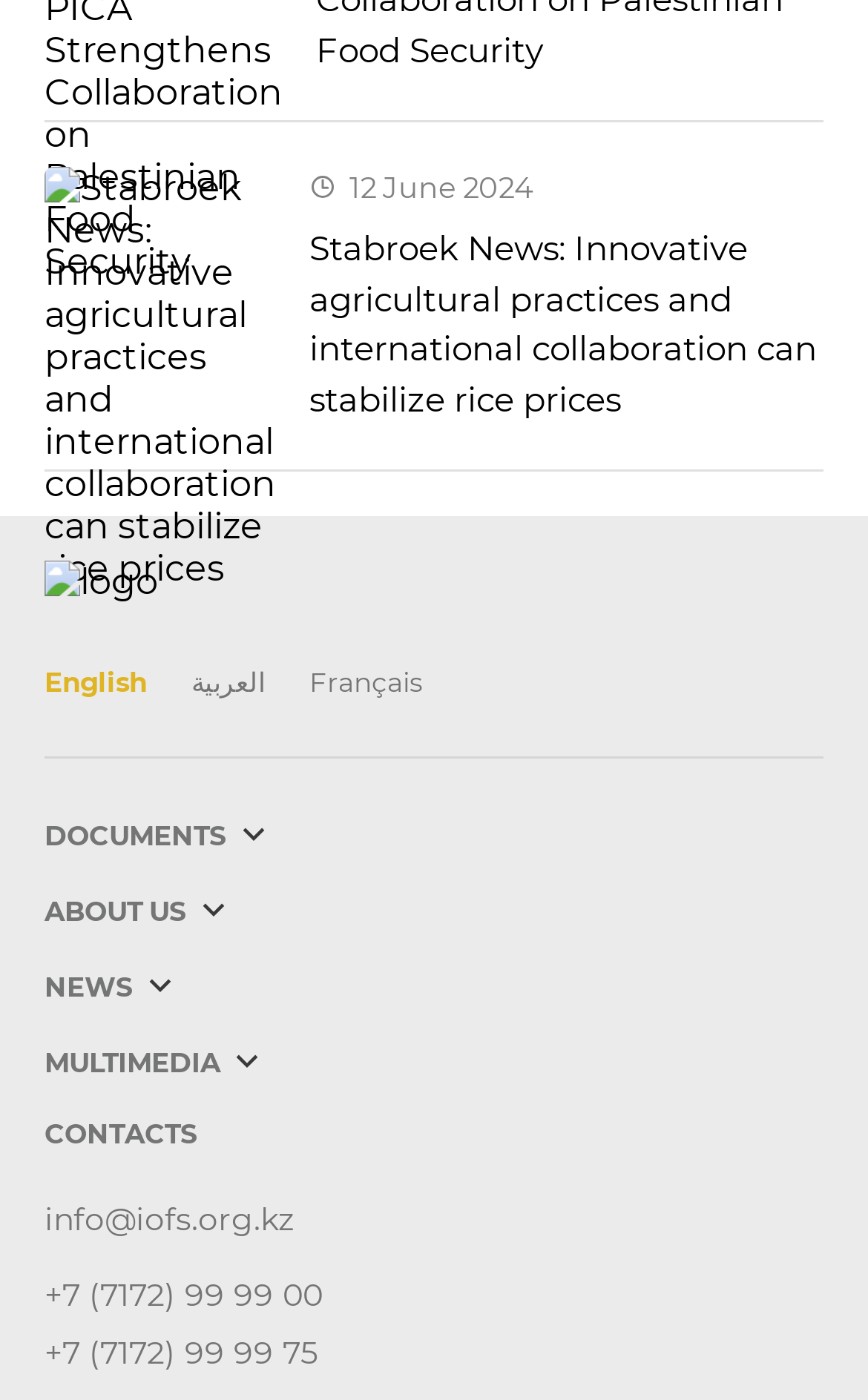Give a short answer using one word or phrase for the question:
What language options are available?

English, العربية, Français